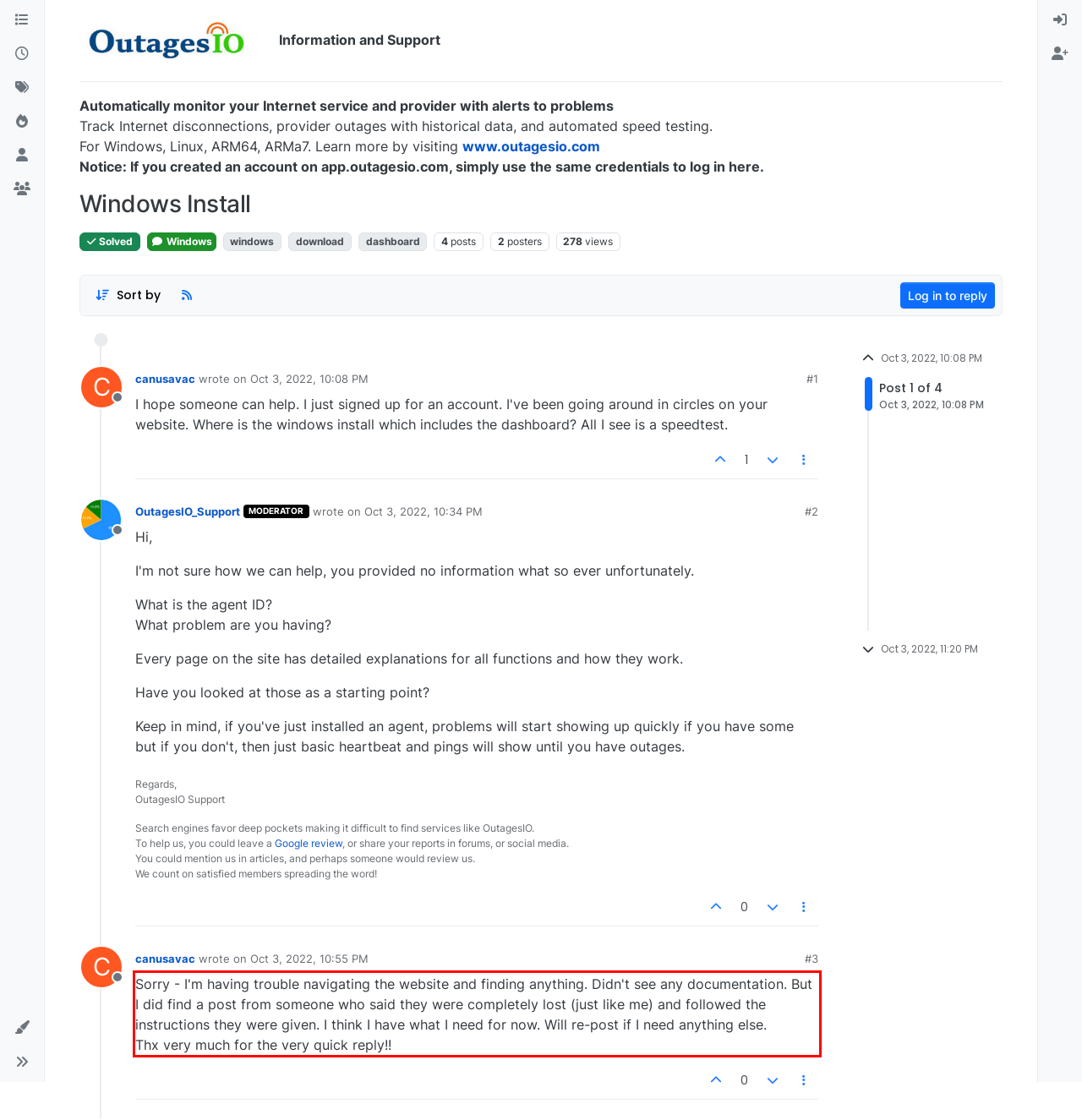Given a webpage screenshot, identify the text inside the red bounding box using OCR and extract it.

Sorry - I'm having trouble navigating the website and finding anything. Didn't see any documentation. But I did find a post from someone who said they were completely lost (just like me) and followed the instructions they were given. I think I have what I need for now. Will re-post if I need anything else. Thx very much for the very quick reply!!